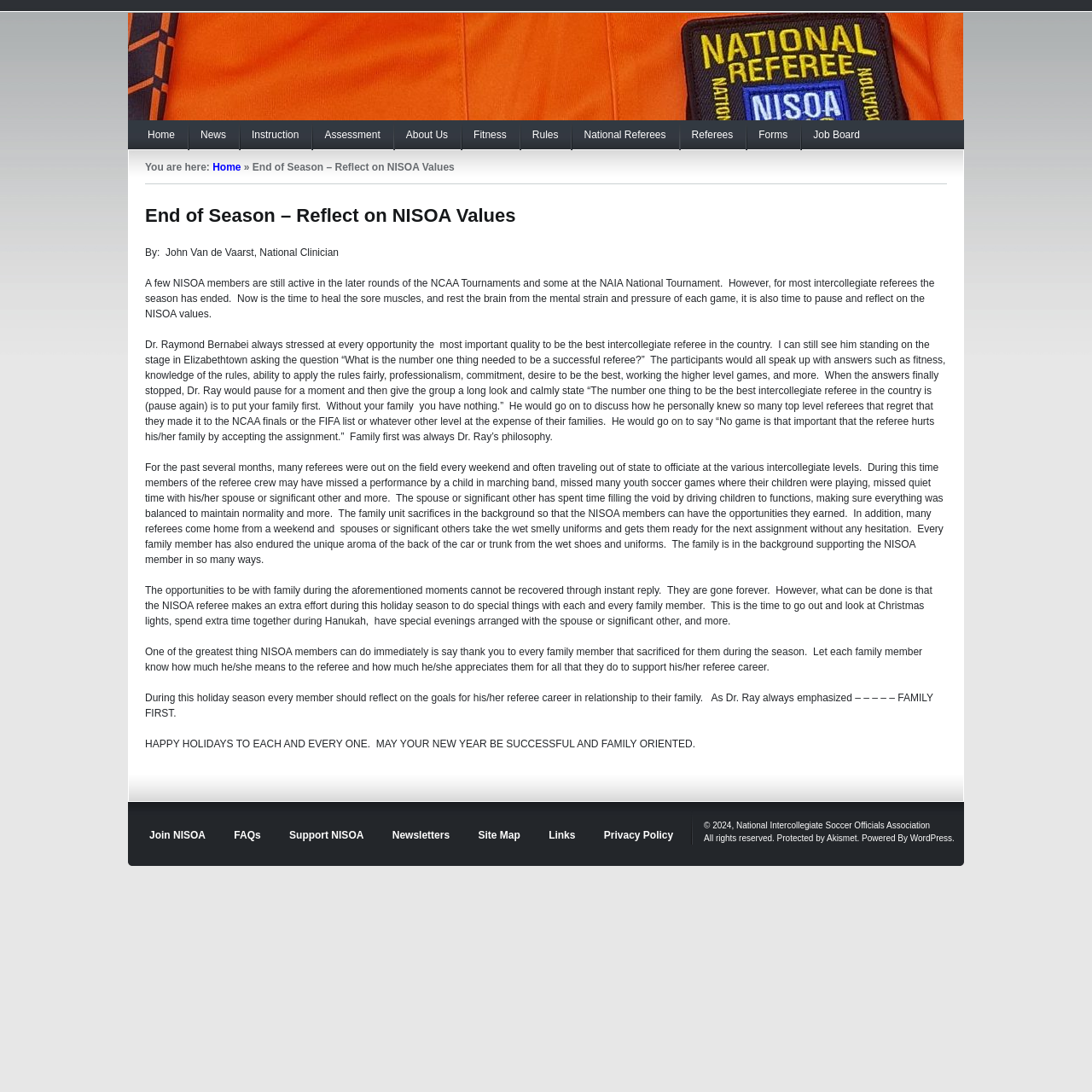What is the main topic of the article?
From the image, respond using a single word or phrase.

Reflecting on NISOA values